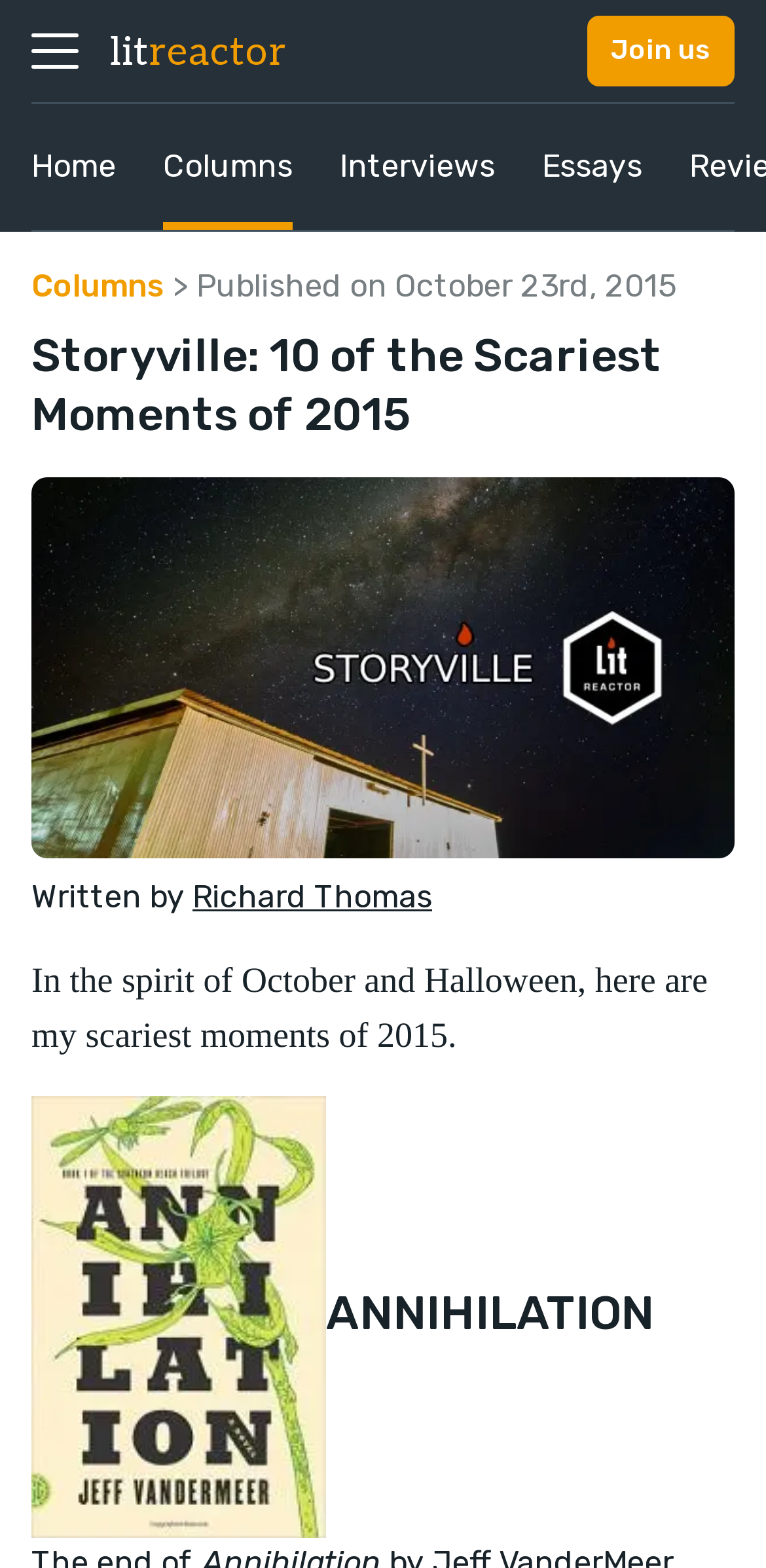Identify the bounding box coordinates of the section to be clicked to complete the task described by the following instruction: "View 'Interviews' page". The coordinates should be four float numbers between 0 and 1, formatted as [left, top, right, bottom].

[0.444, 0.066, 0.646, 0.147]